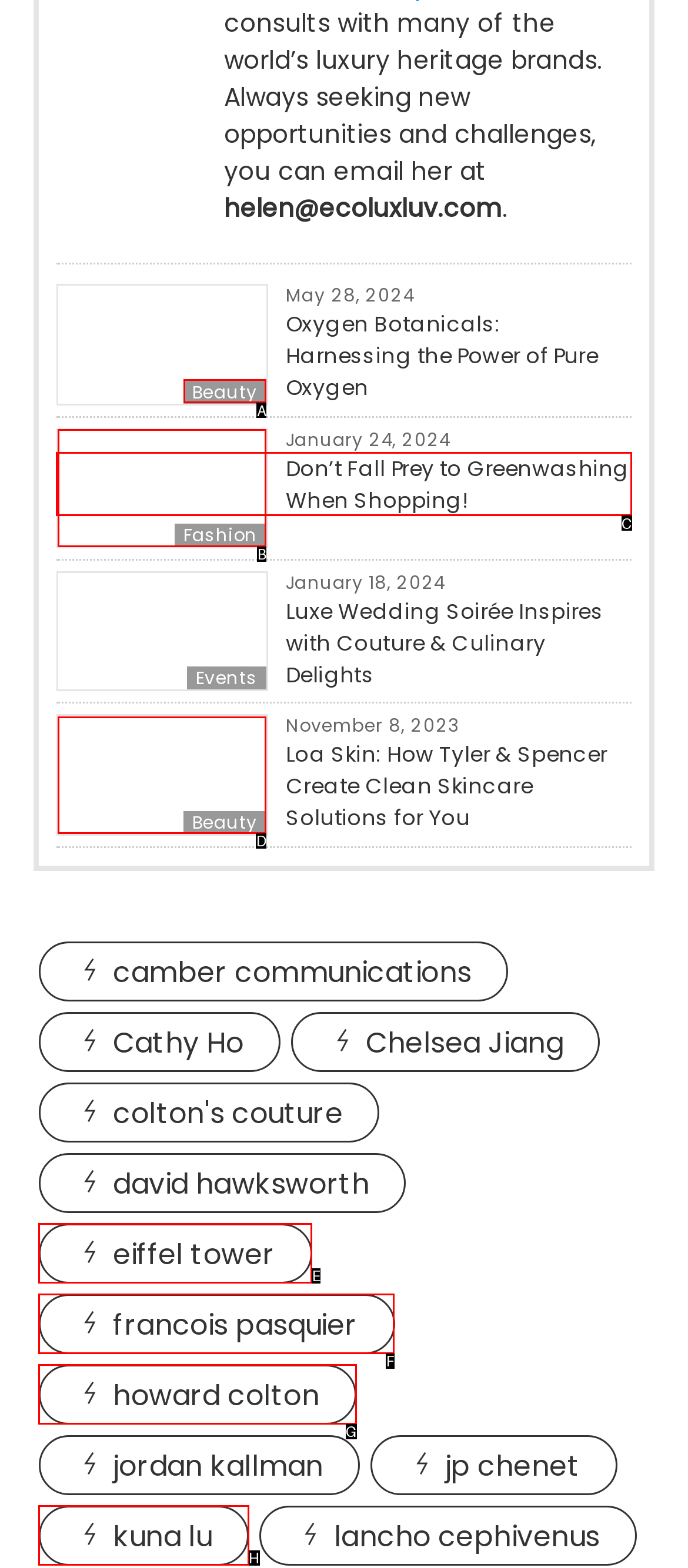Select the option I need to click to accomplish this task: Click on the 'Beauty' link
Provide the letter of the selected choice from the given options.

A